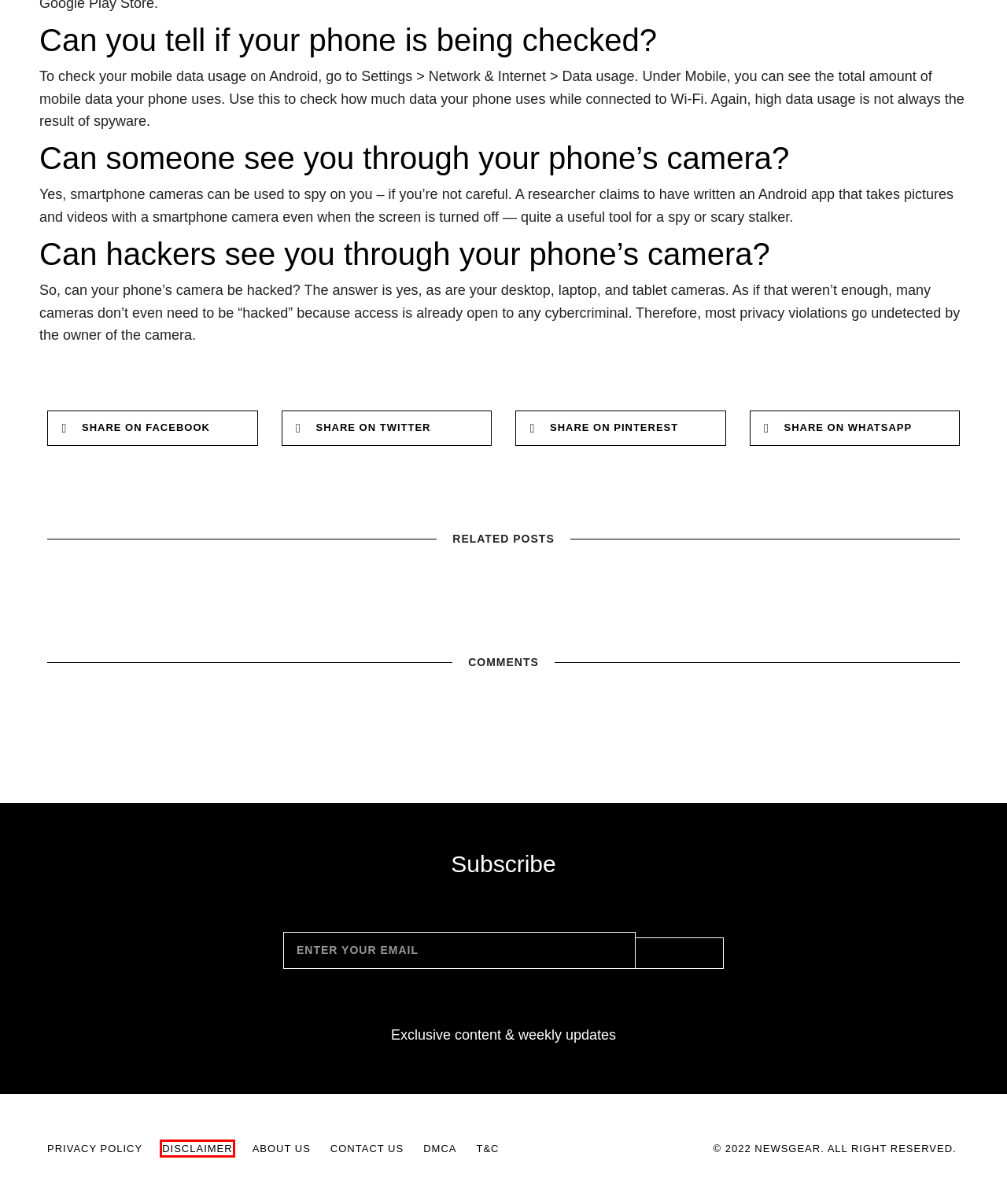Check out the screenshot of a webpage with a red rectangle bounding box. Select the best fitting webpage description that aligns with the new webpage after clicking the element inside the bounding box. Here are the candidates:
A. Disclaimer » Blog Clouds
B. About Us » Blog Clouds
C. Tech Updates Archives » Blog Clouds
D. Privacy Policy » Blog Clouds
E. Terms and Conditions » Blog Clouds
F. General News Archives » Blog Clouds
G. Internet Archives » Blog Clouds
H. DMCA » Blog Clouds

A